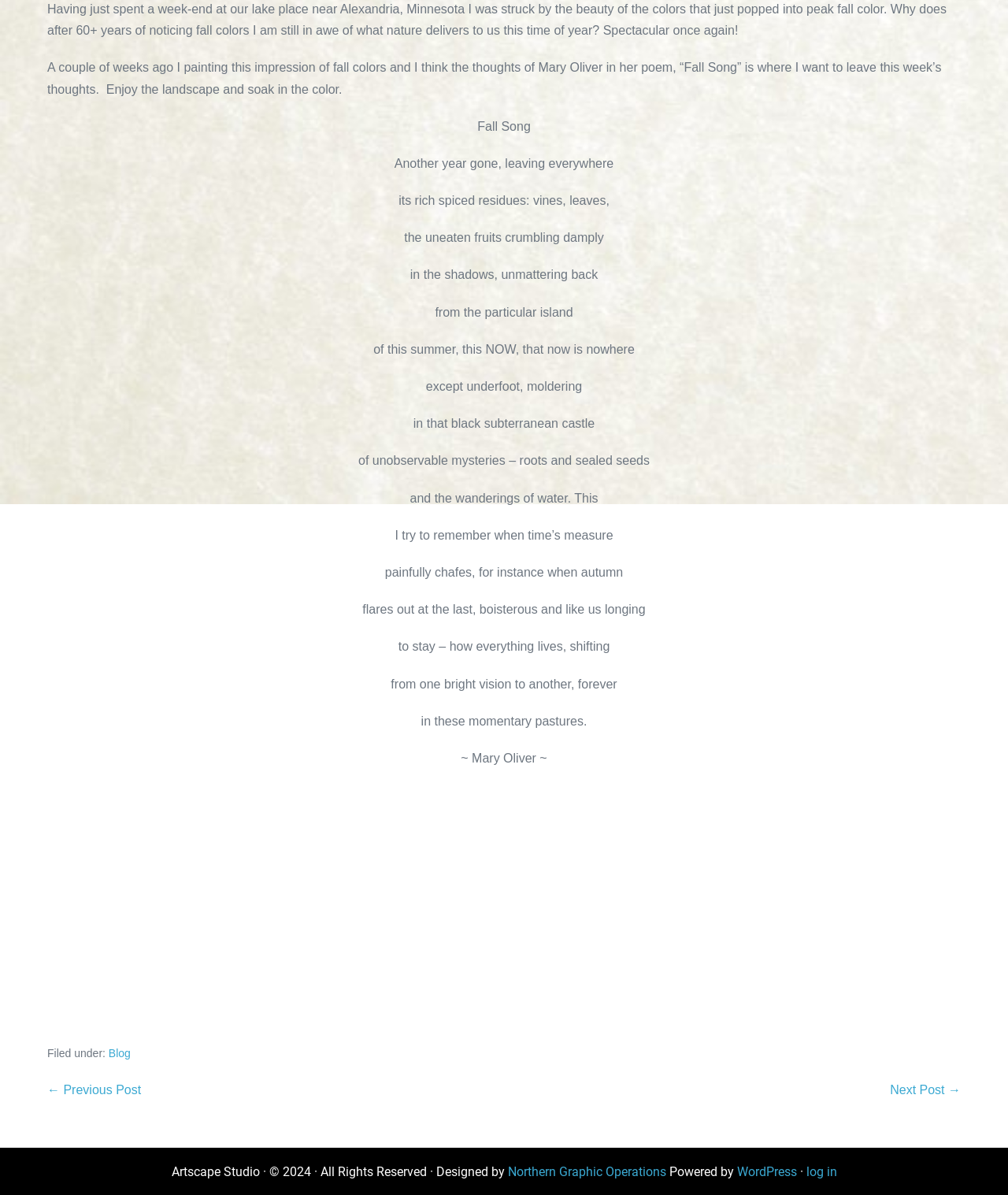Determine the bounding box coordinates for the HTML element described here: "WordPress".

[0.731, 0.974, 0.79, 0.987]